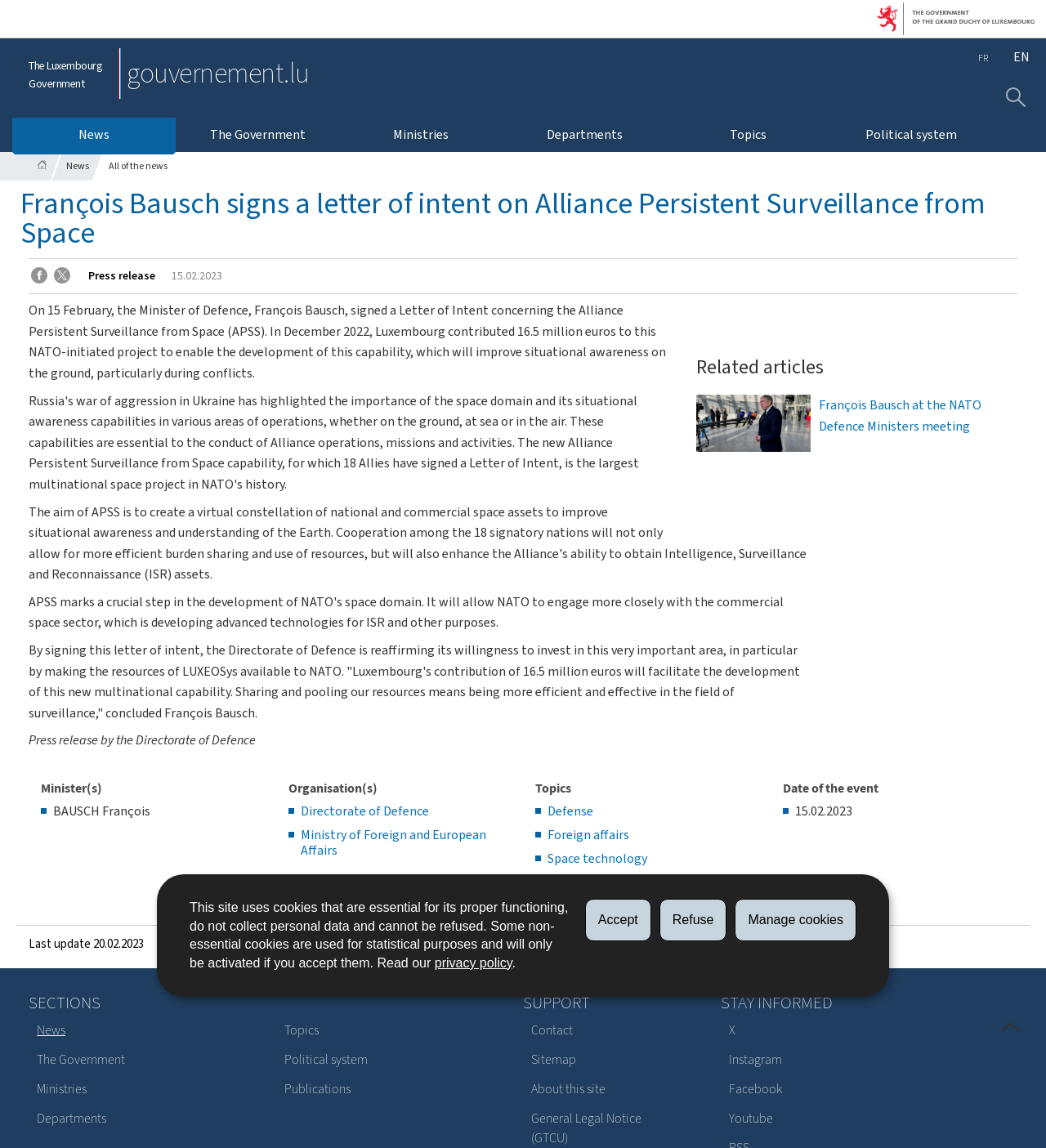Please answer the following question using a single word or phrase: 
What is the name of the organisation that issued the press release?

Directorate of Defence